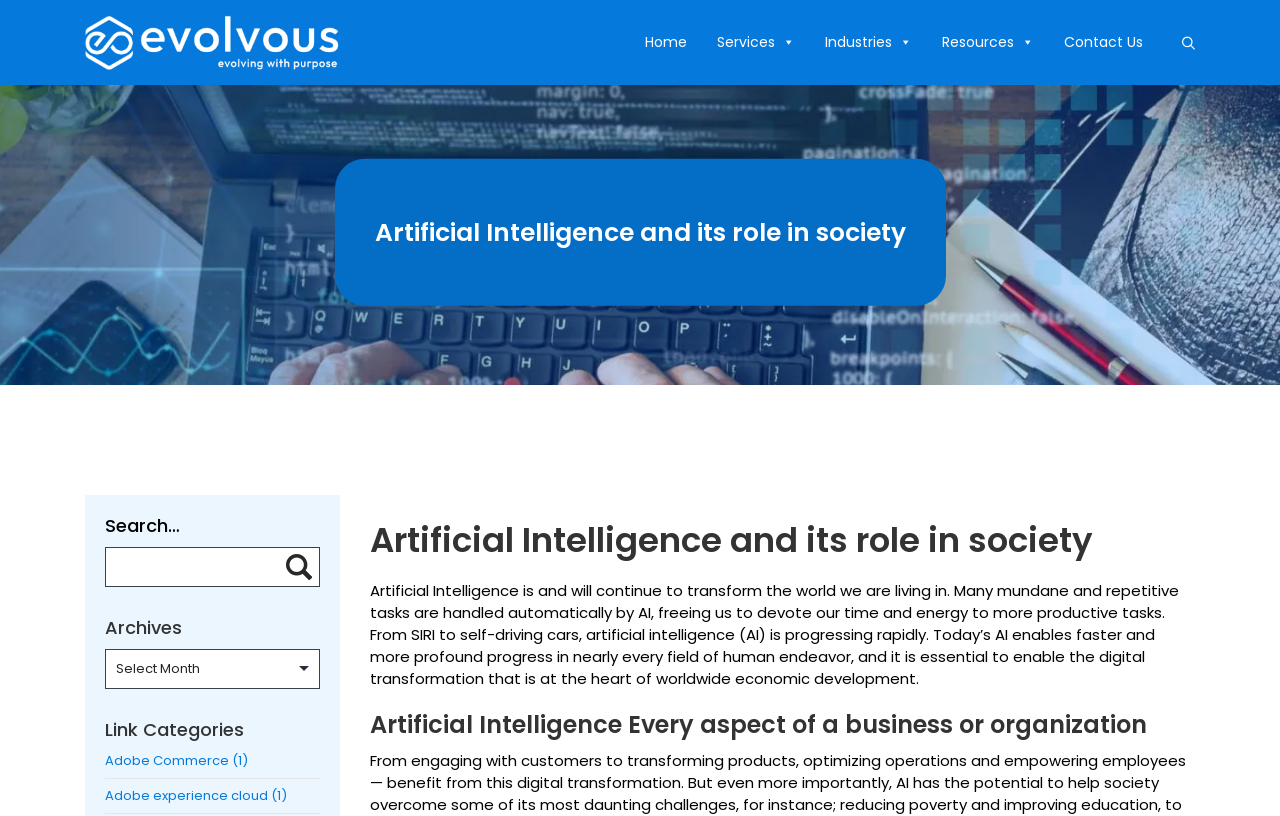For the given element description parent_node: Search… value="Search", determine the bounding box coordinates of the UI element. The coordinates should follow the format (top-left x, top-left y, bottom-right x, bottom-right y) and be within the range of 0 to 1.

[0.223, 0.678, 0.244, 0.71]